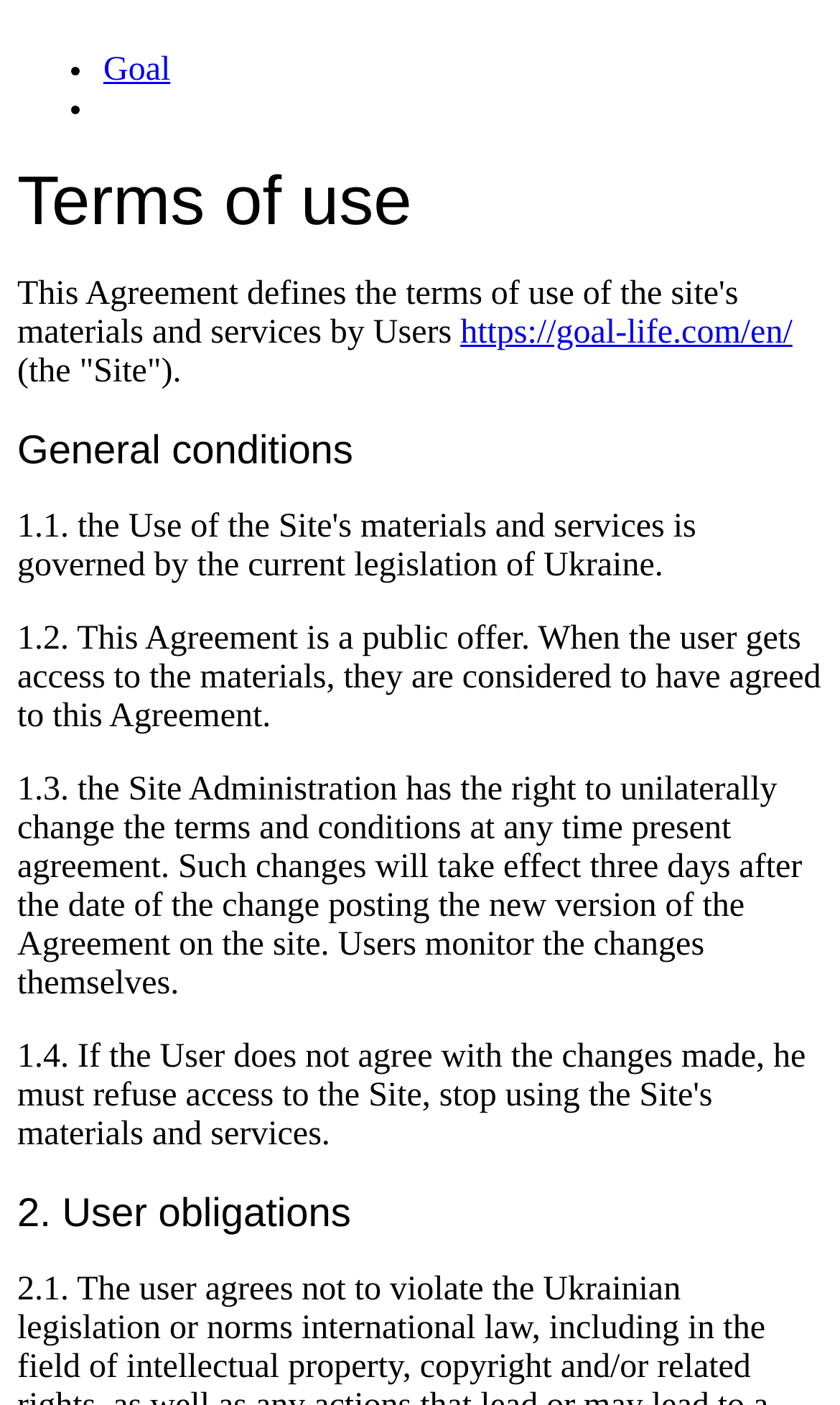Answer this question in one word or a short phrase: What is the topic of section 2?

User obligations